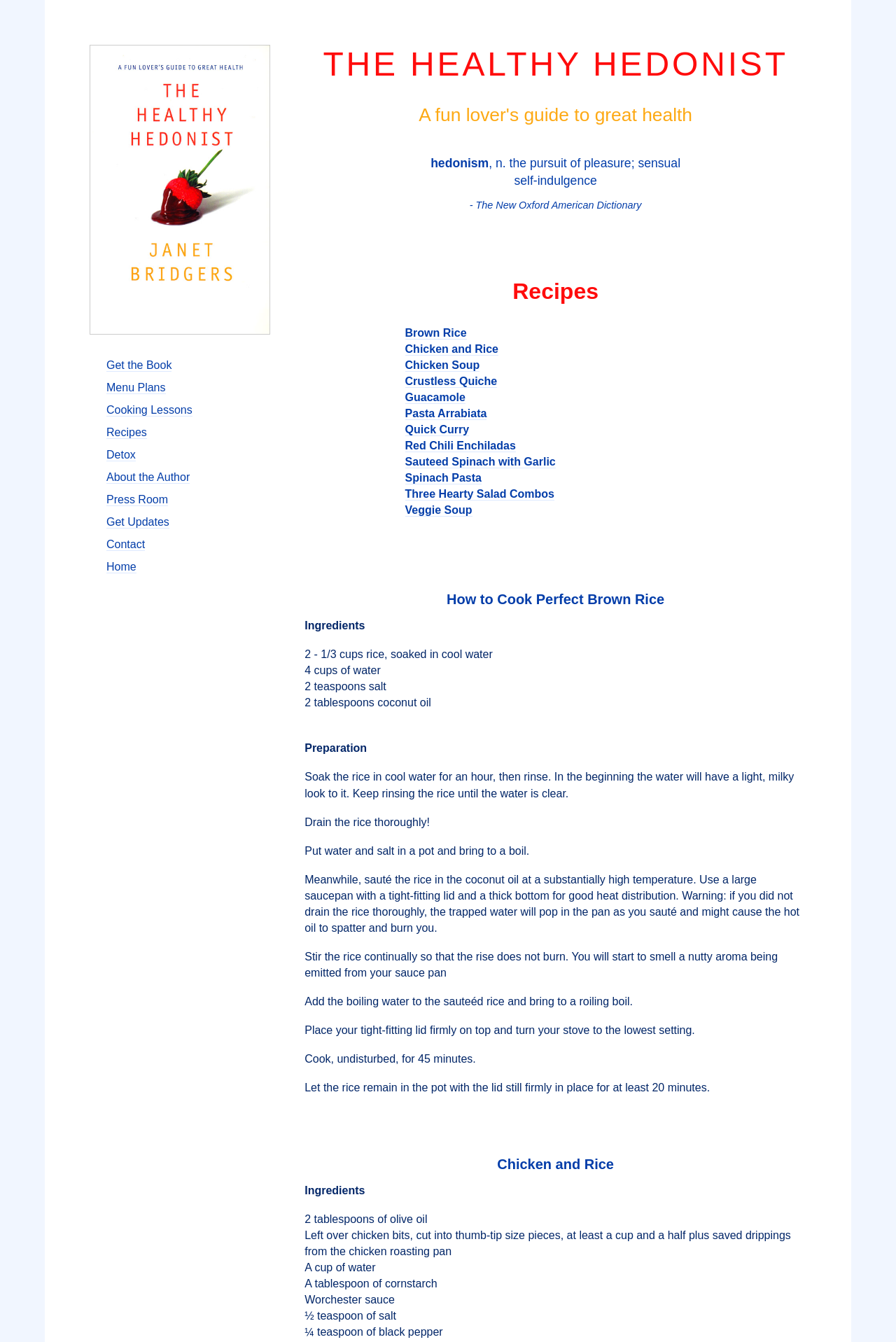Please study the image and answer the question comprehensively:
What is the purpose of soaking the rice in cool water?

According to the instructions for cooking perfect brown rice, soaking the rice in cool water is necessary to remove the milky look from the water. This is mentioned in the preparation steps for the recipe.